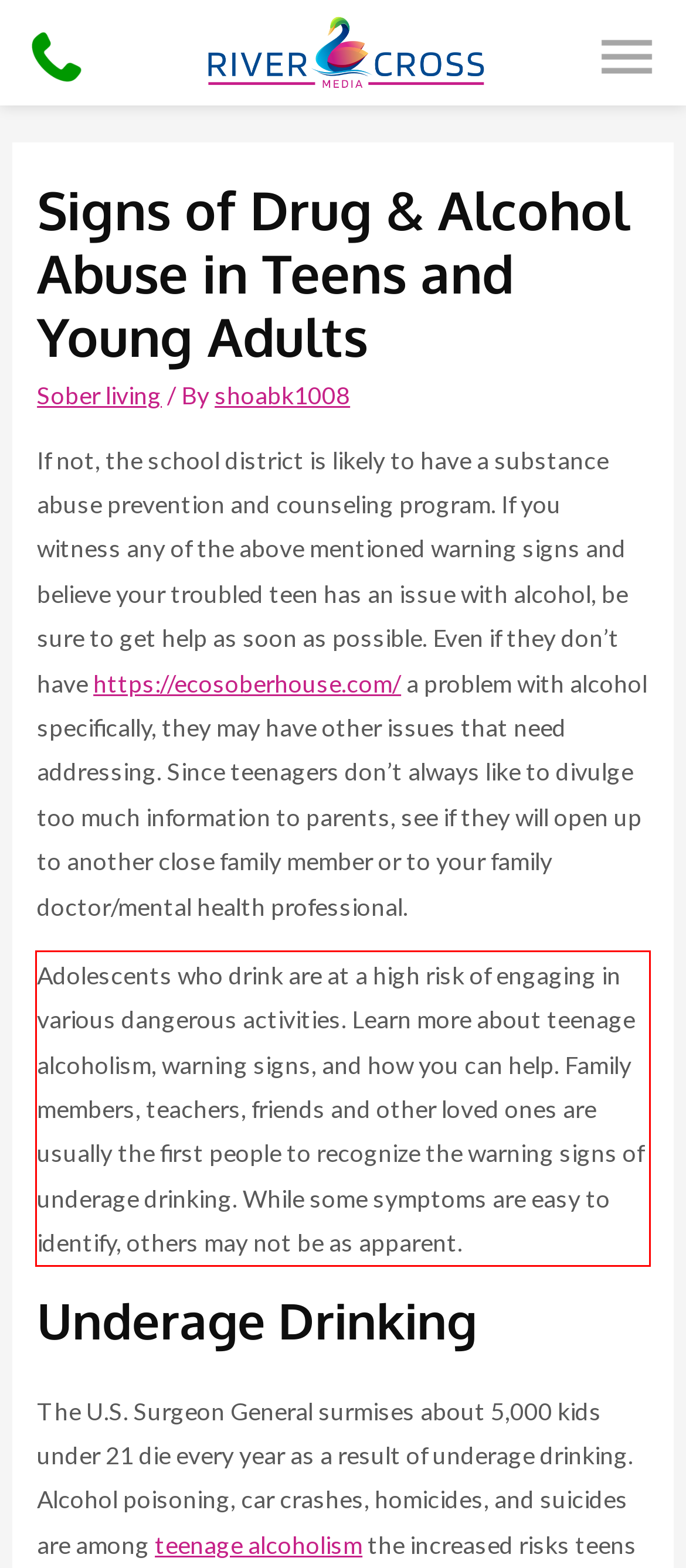You are given a webpage screenshot with a red bounding box around a UI element. Extract and generate the text inside this red bounding box.

Adolescents who drink are at a high risk of engaging in various dangerous activities. Learn more about teenage alcoholism, warning signs, and how you can help. Family members, teachers, friends and other loved ones are usually the first people to recognize the warning signs of underage drinking. While some symptoms are easy to identify, others may not be as apparent.